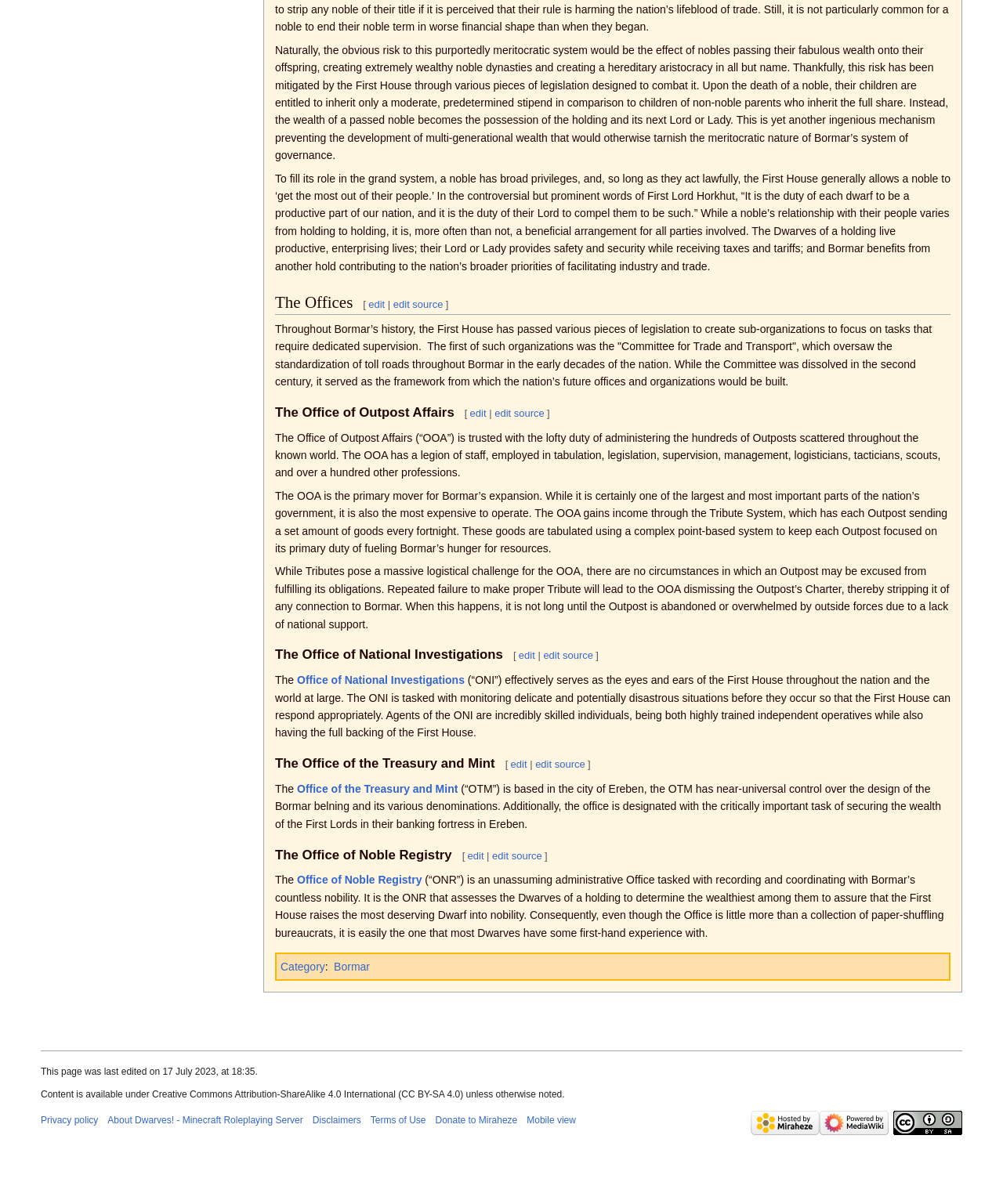Please pinpoint the bounding box coordinates for the region I should click to adhere to this instruction: "Read the Privacy policy".

[0.041, 0.926, 0.098, 0.935]